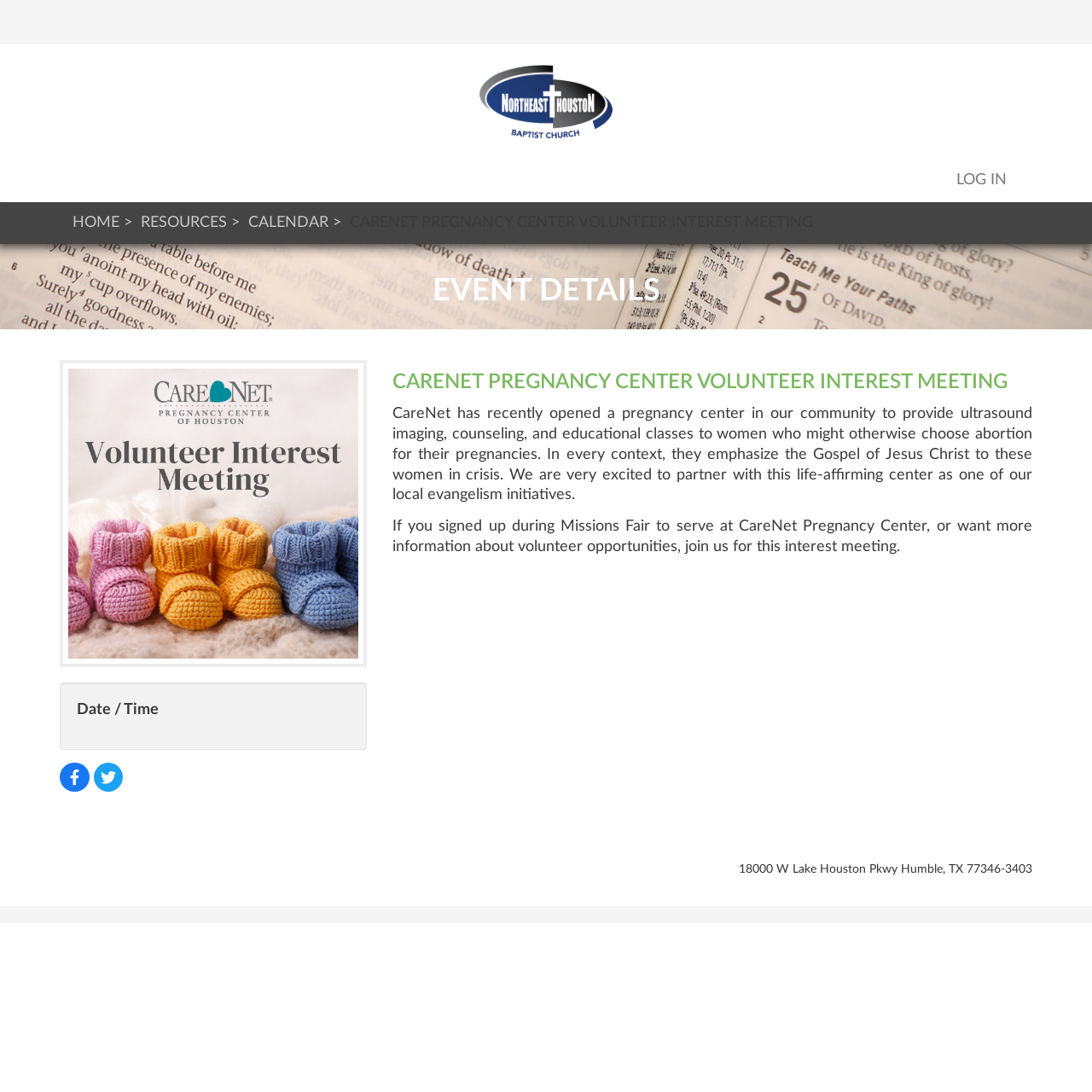Find the coordinates for the bounding box of the element with this description: "Calendar".

[0.227, 0.197, 0.301, 0.211]